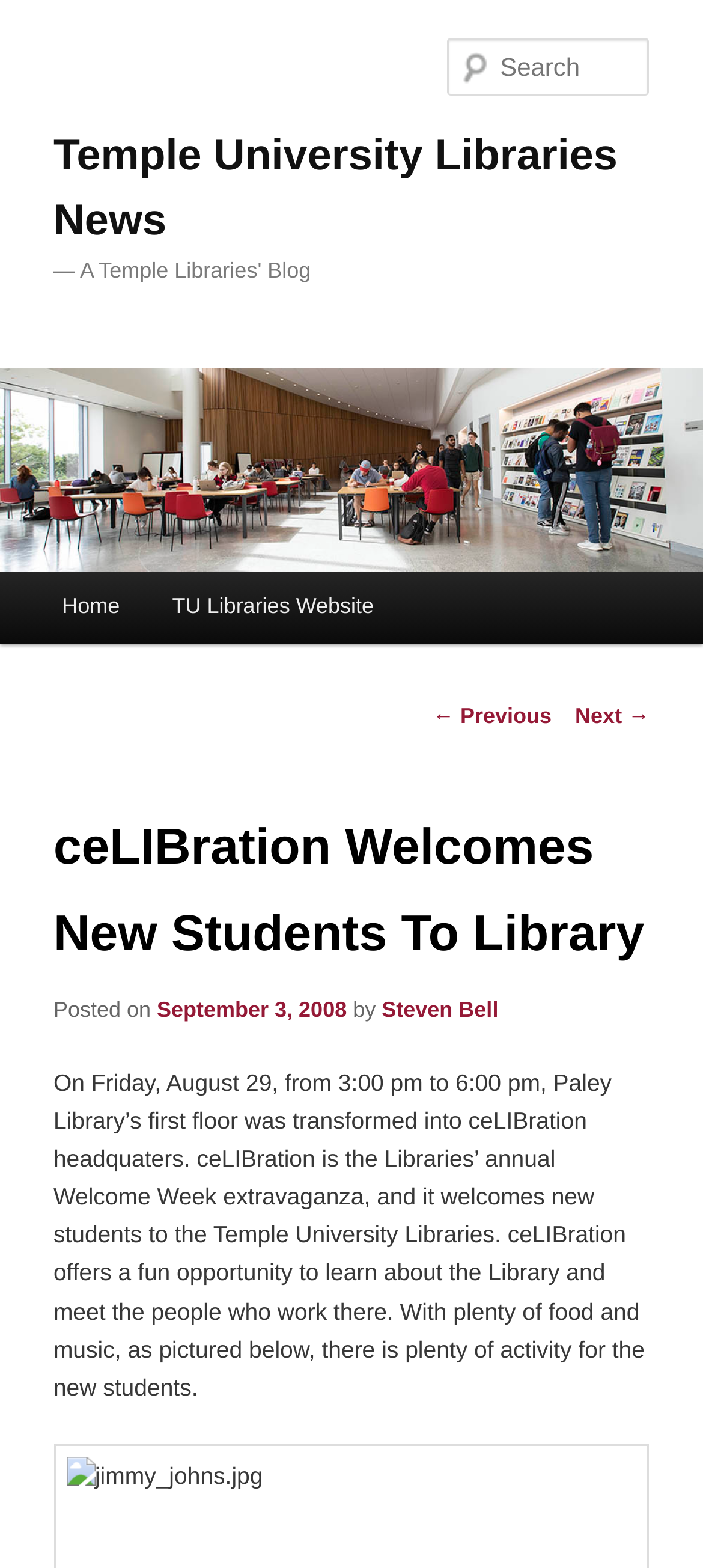Please specify the bounding box coordinates of the region to click in order to perform the following instruction: "Search for something".

[0.637, 0.024, 0.924, 0.061]